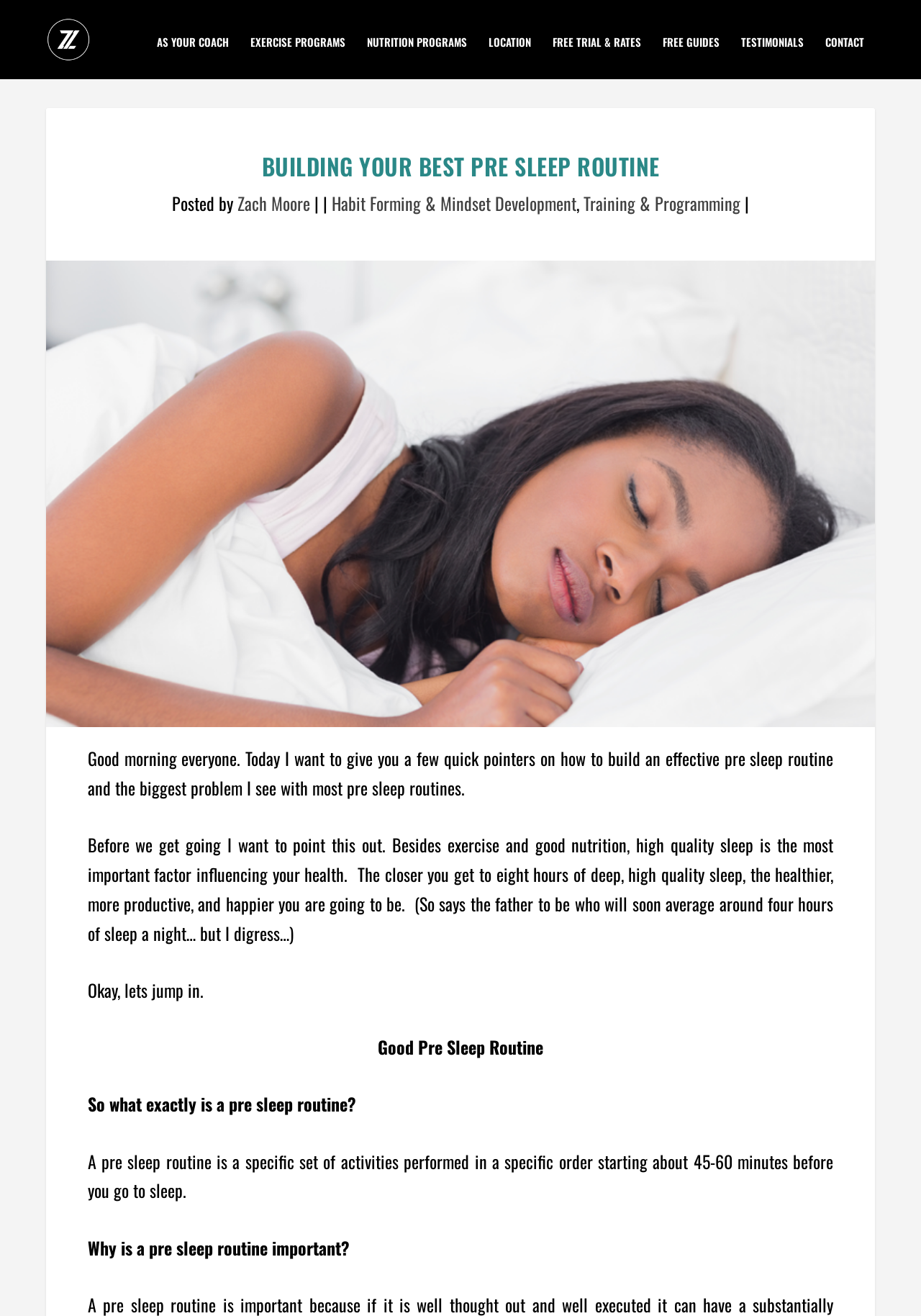Using the information in the image, give a detailed answer to the following question: What is the topic of the article?

The topic of the article can be inferred from the heading 'BUILDING YOUR BEST PRE SLEEP ROUTINE' and the image description 'Building Your Best Pre Sleep Routine'.